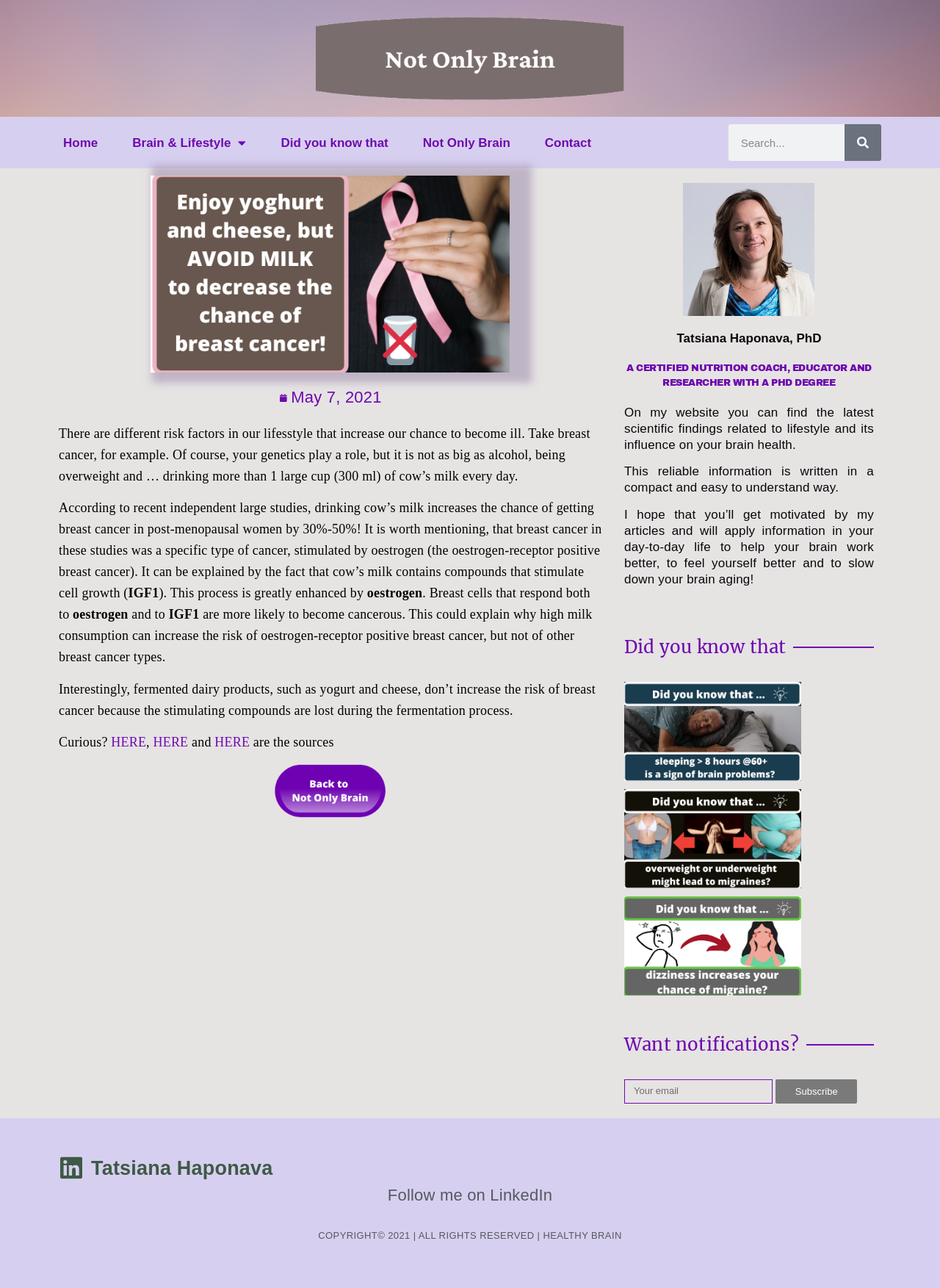Refer to the image and provide an in-depth answer to the question:
What is the topic of the article?

I found the answer by reading the static text 'There are different risk factors in our lifesstyle that increase our chance to become ill. Take breast cancer, for example...' and subsequent paragraphs, which discuss the relationship between milk consumption and breast cancer.